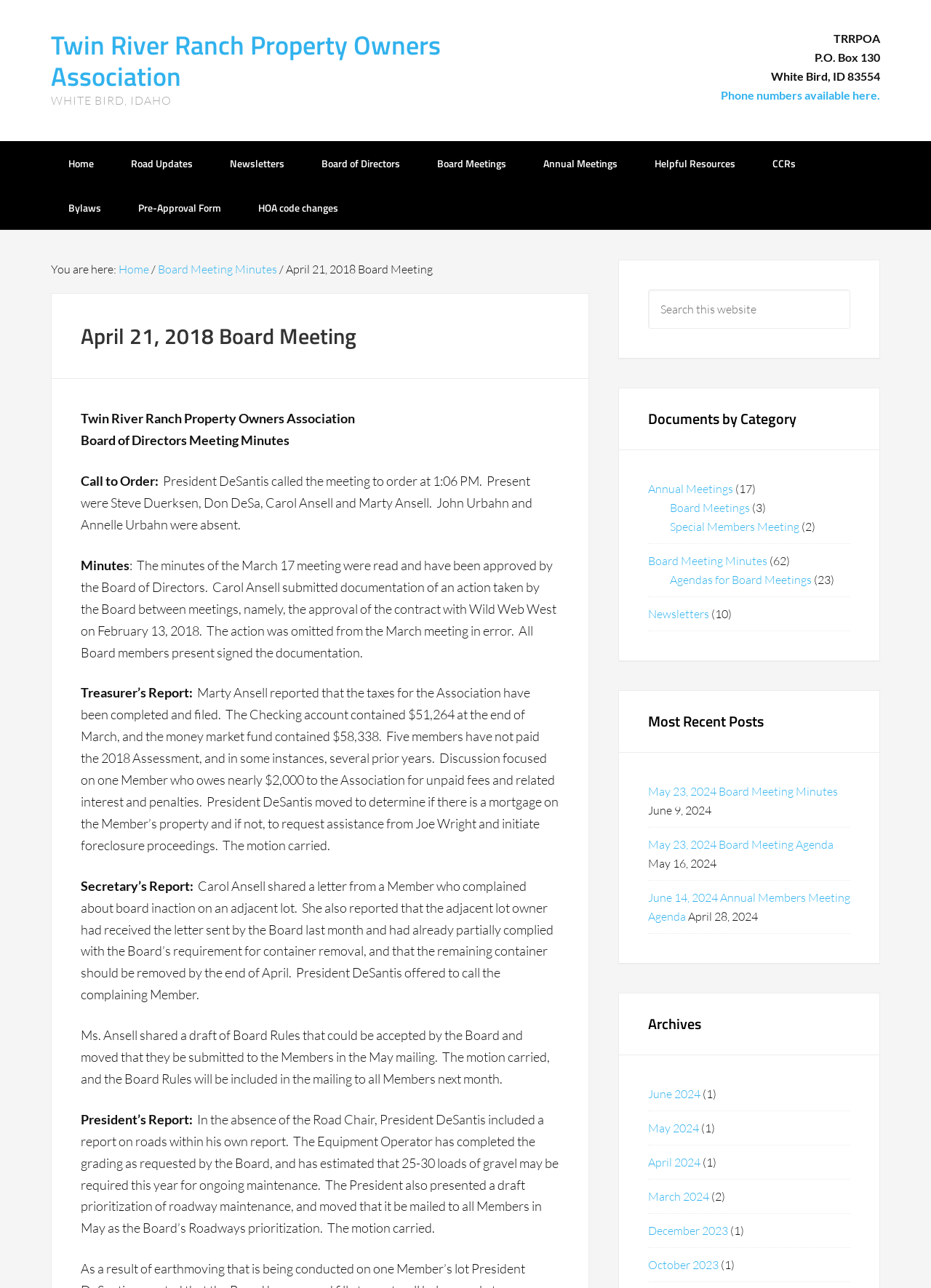Determine the coordinates of the bounding box for the clickable area needed to execute this instruction: "View the 'Board Meeting Minutes'".

[0.17, 0.203, 0.298, 0.215]